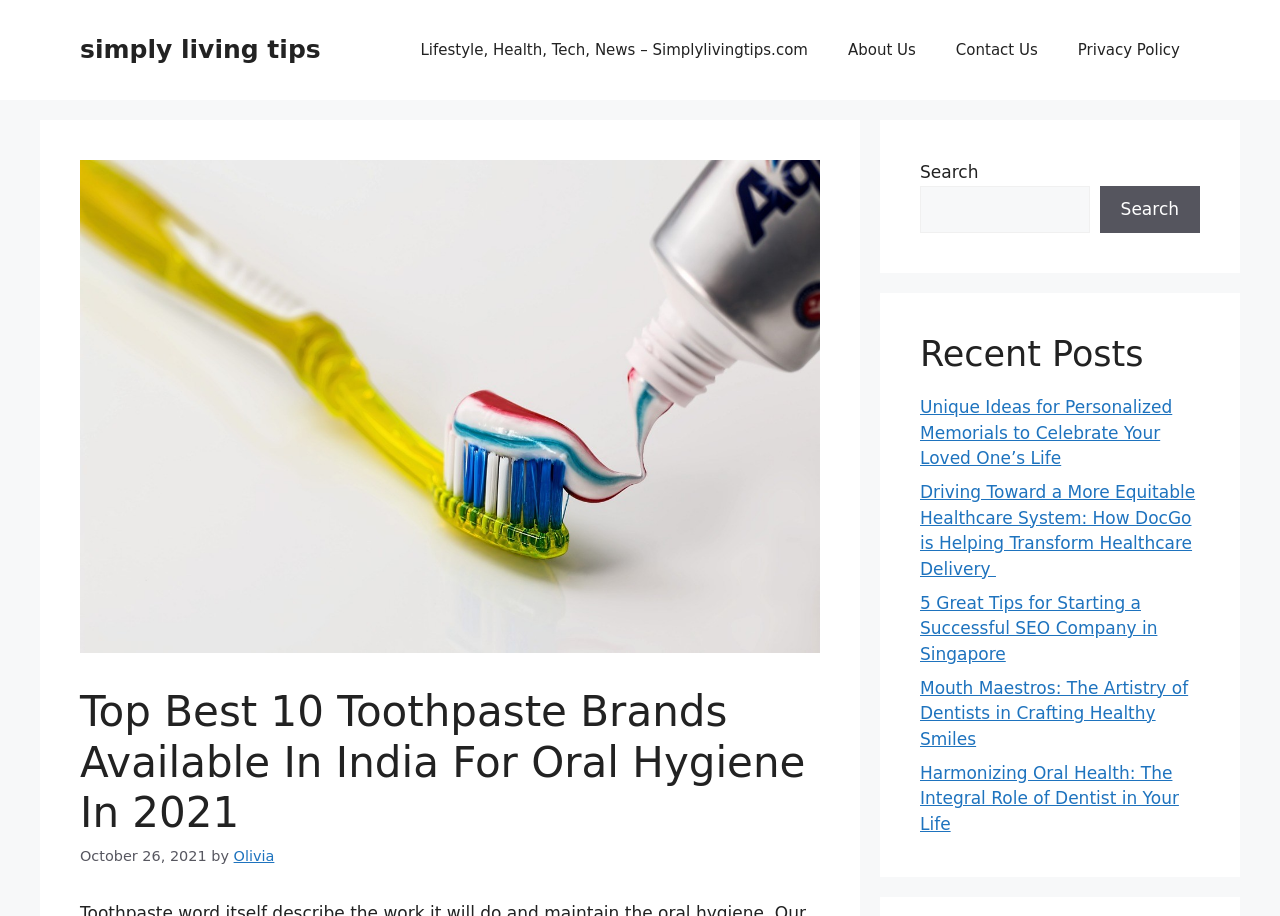What is the purpose of the search box?
Using the information from the image, answer the question thoroughly.

I determined the purpose of the search box by looking at its location and label. The search box is located in the top-right corner of the page, and it has a label that says 'Search'. This suggests that the search box is intended to allow users to search for specific content on the website.